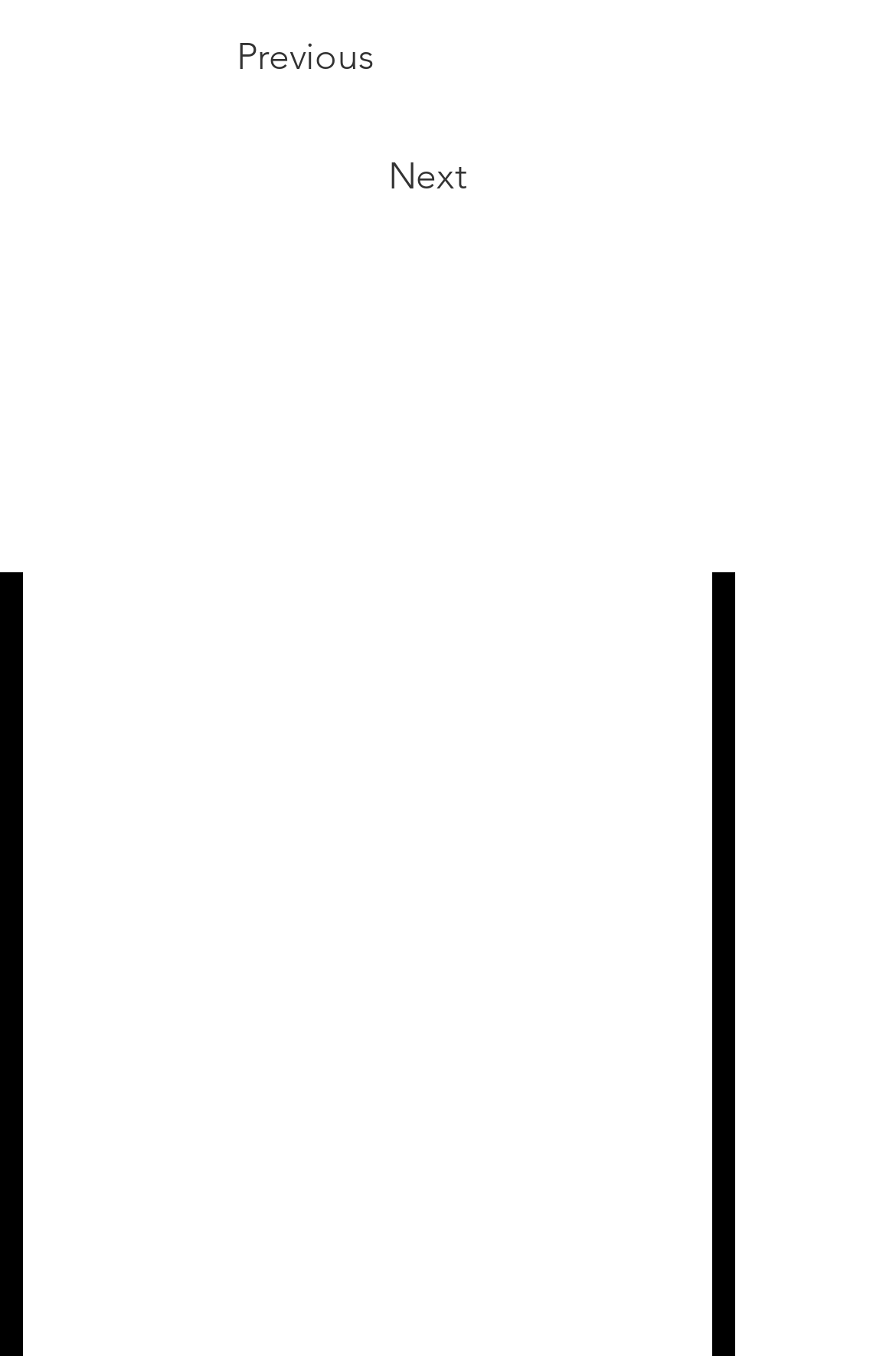Locate the UI element that matches the description info@burfordlitfest.co.uk in the webpage screenshot. Return the bounding box coordinates in the format (top-left x, top-left y, bottom-right x, bottom-right y), with values ranging from 0 to 1.

[0.181, 0.679, 0.64, 0.718]